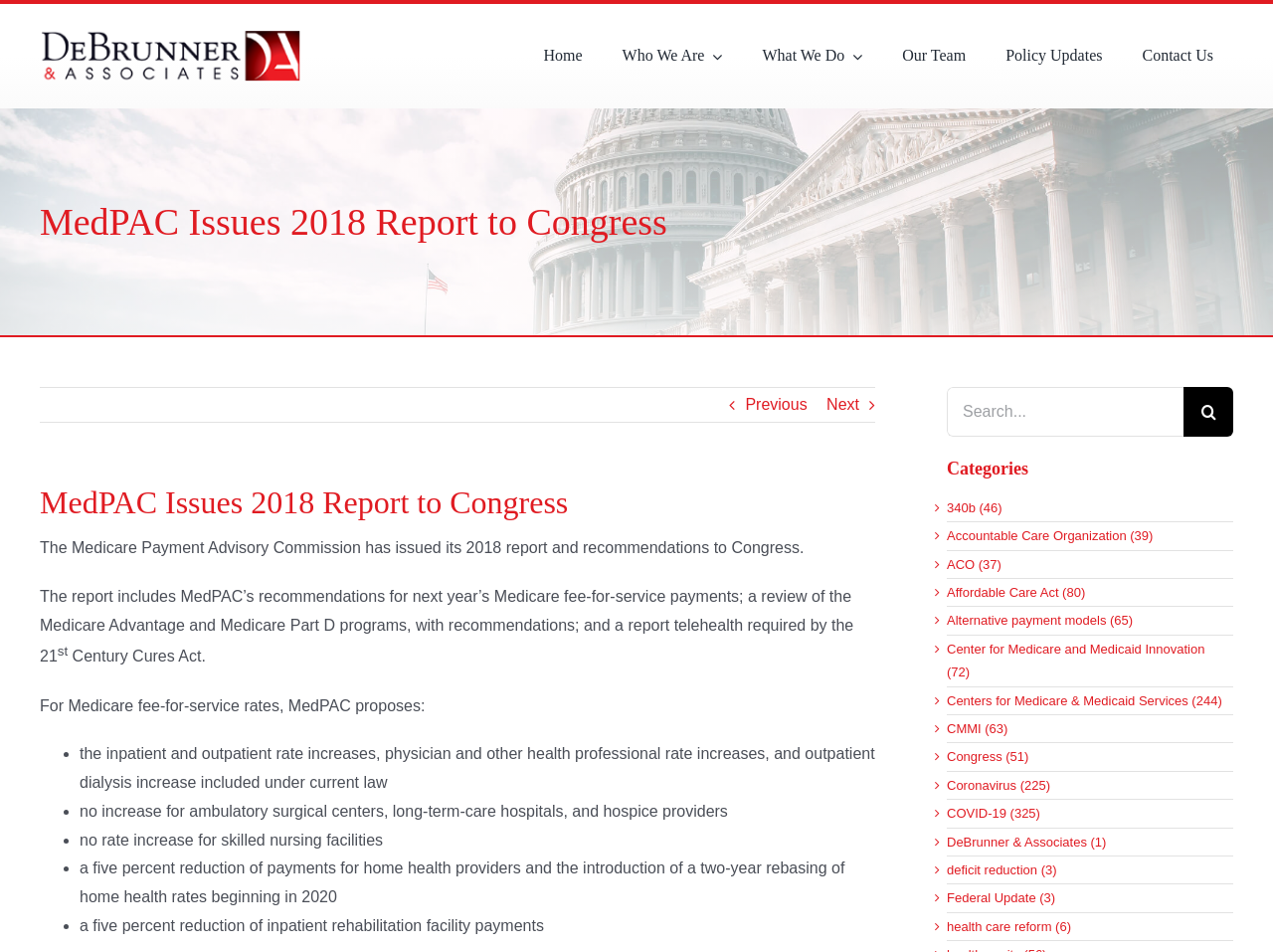Determine the bounding box coordinates of the clickable element to achieve the following action: 'Go to the 'Medicare Advantage and Medicare Part D programs' page'. Provide the coordinates as four float values between 0 and 1, formatted as [left, top, right, bottom].

[0.473, 0.033, 0.583, 0.085]